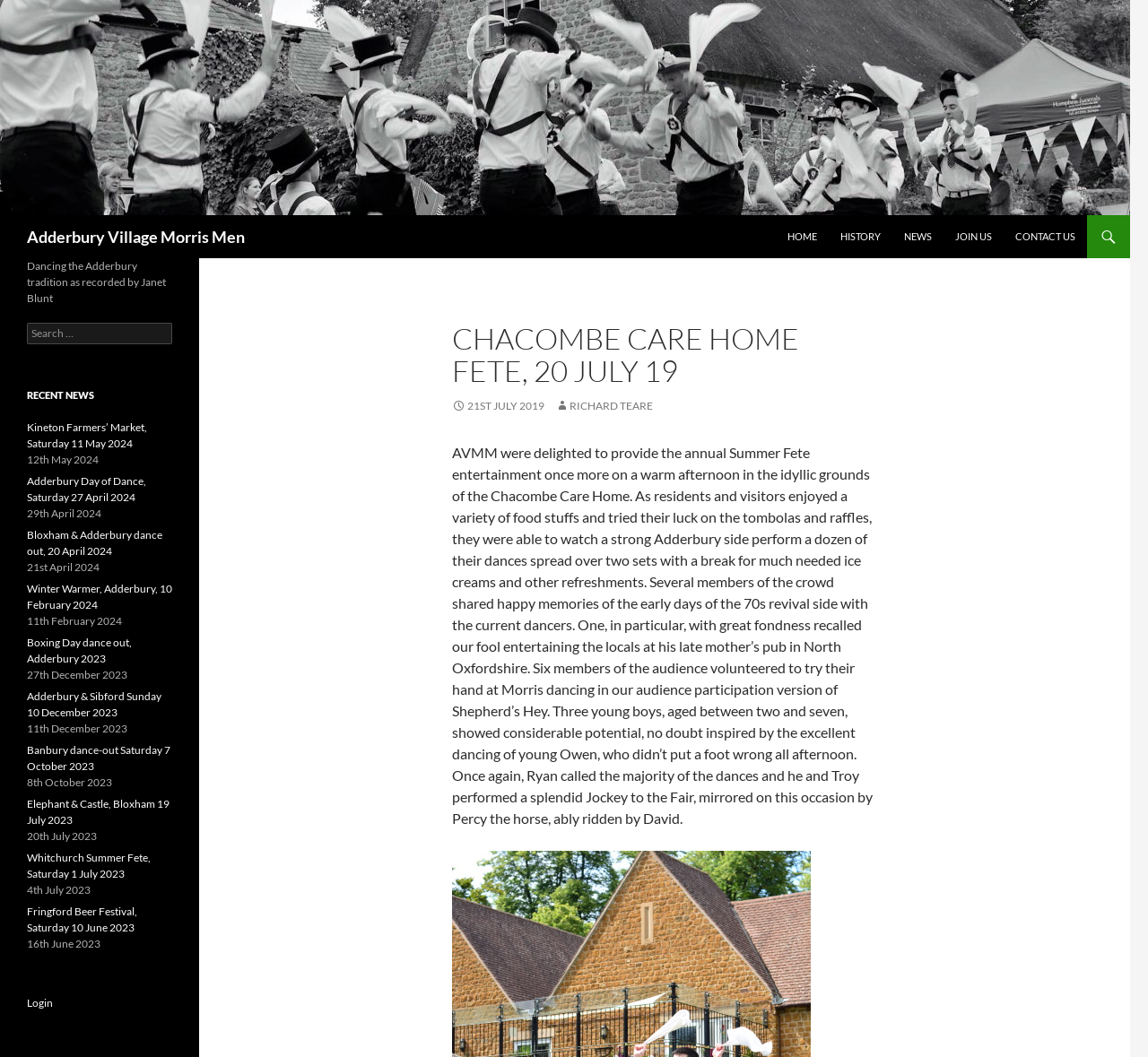Find and generate the main title of the webpage.

Adderbury Village Morris Men